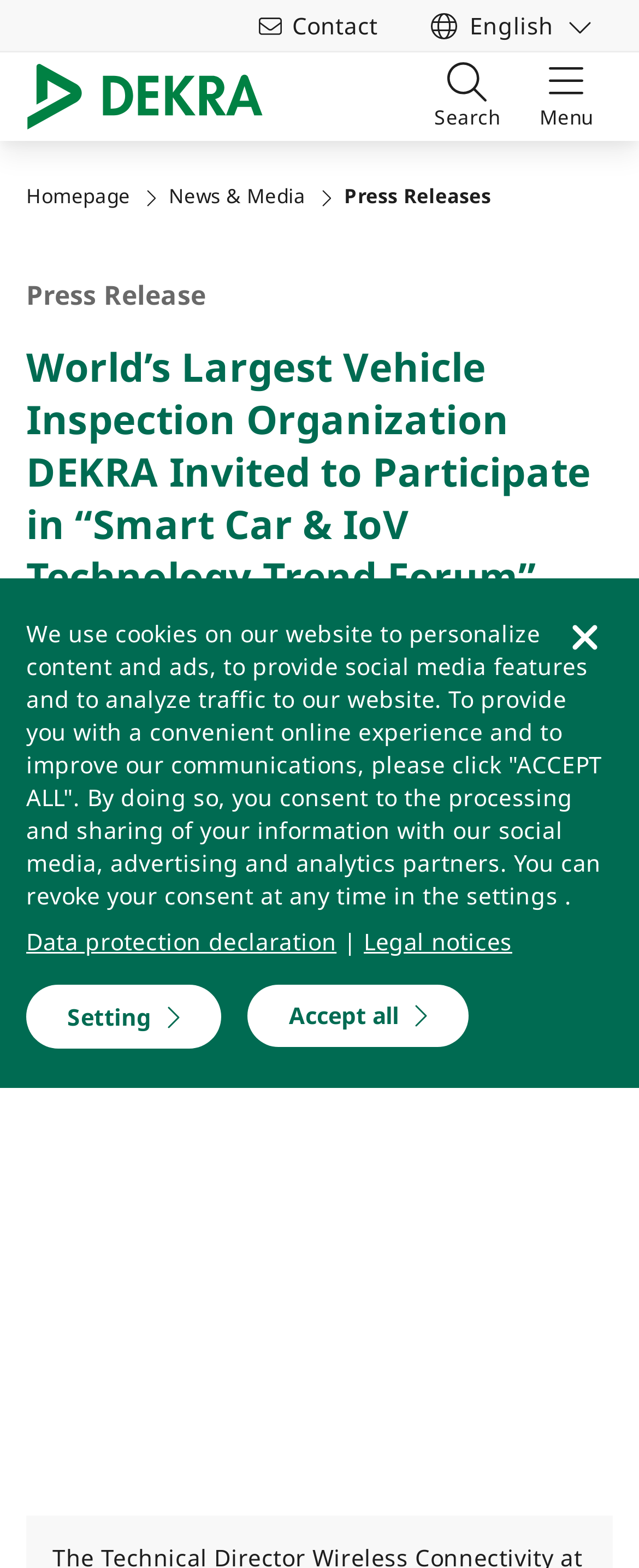How many options are in the language dropdown?
Based on the image, give a one-word or short phrase answer.

2